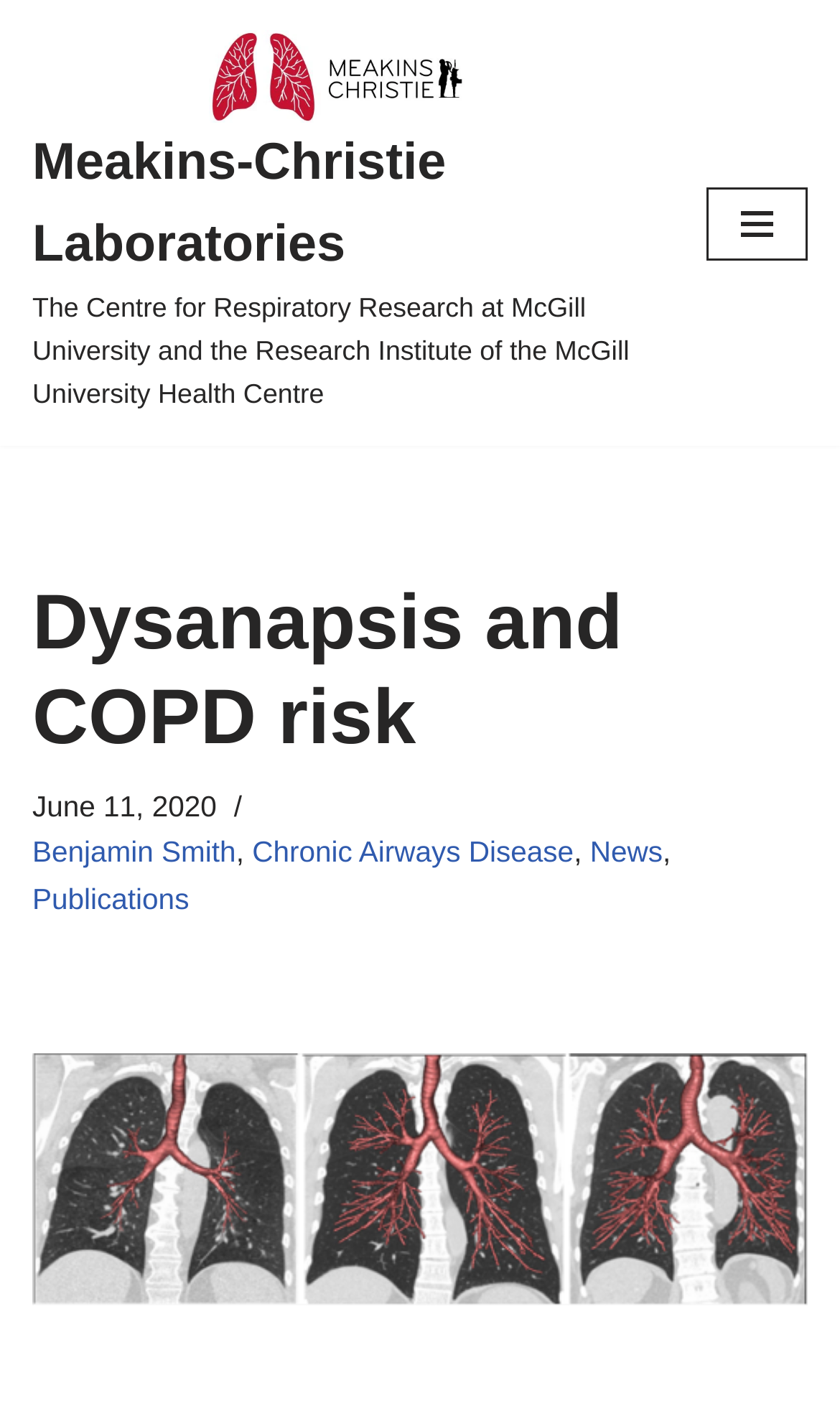What is the topic of the article?
Please provide a full and detailed response to the question.

I found the answer by looking at the heading element with the text 'Dysanapsis and COPD risk' which is located at the top of the webpage.